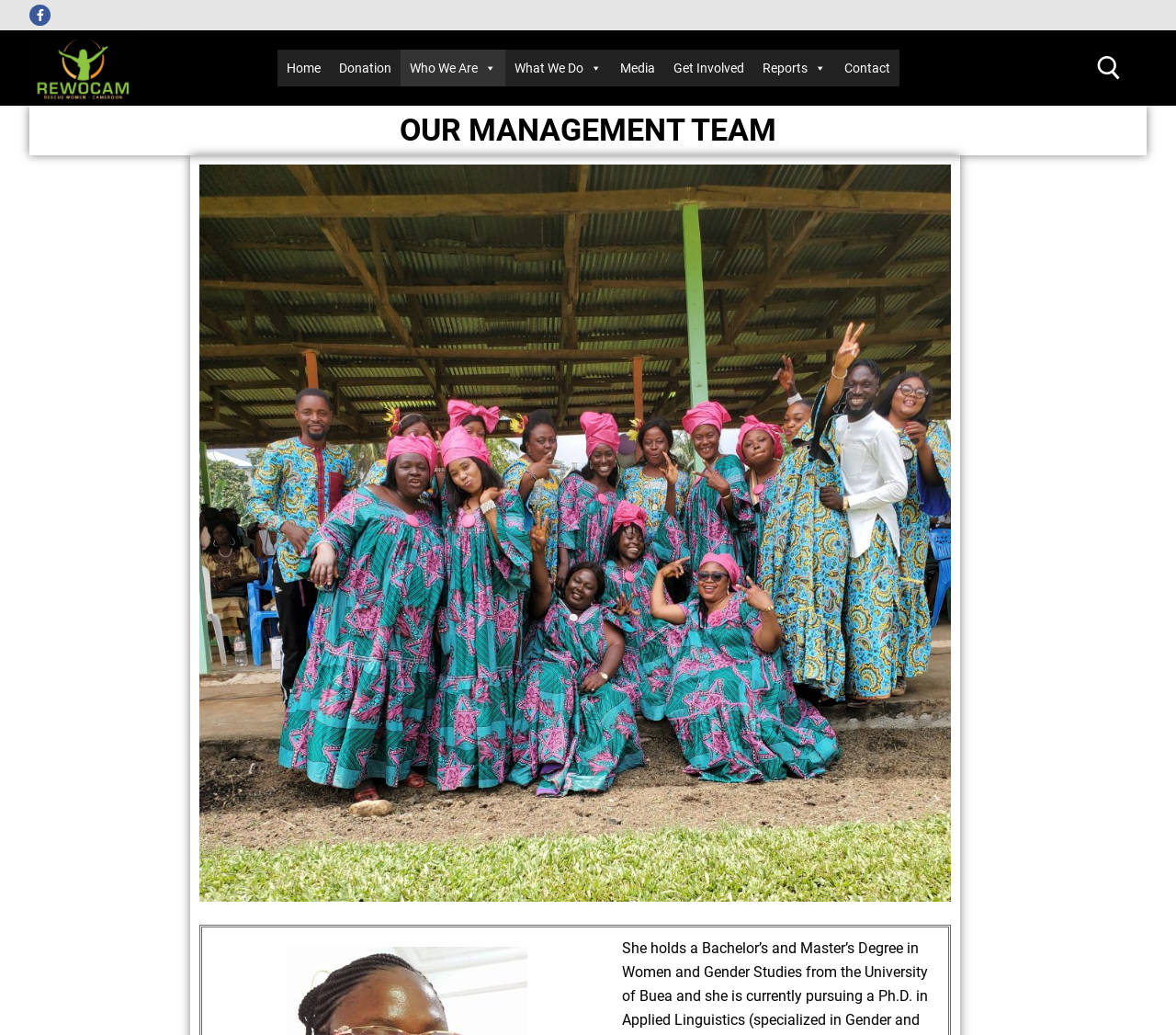How many navigation menu items are present?
Provide a detailed answer to the question, using the image to inform your response.

There are 8 navigation menu items present, which are 'Home', 'Donation', 'Who We Are', 'What We Do', 'Media', 'Get Involved', 'Reports', and 'Contact'.